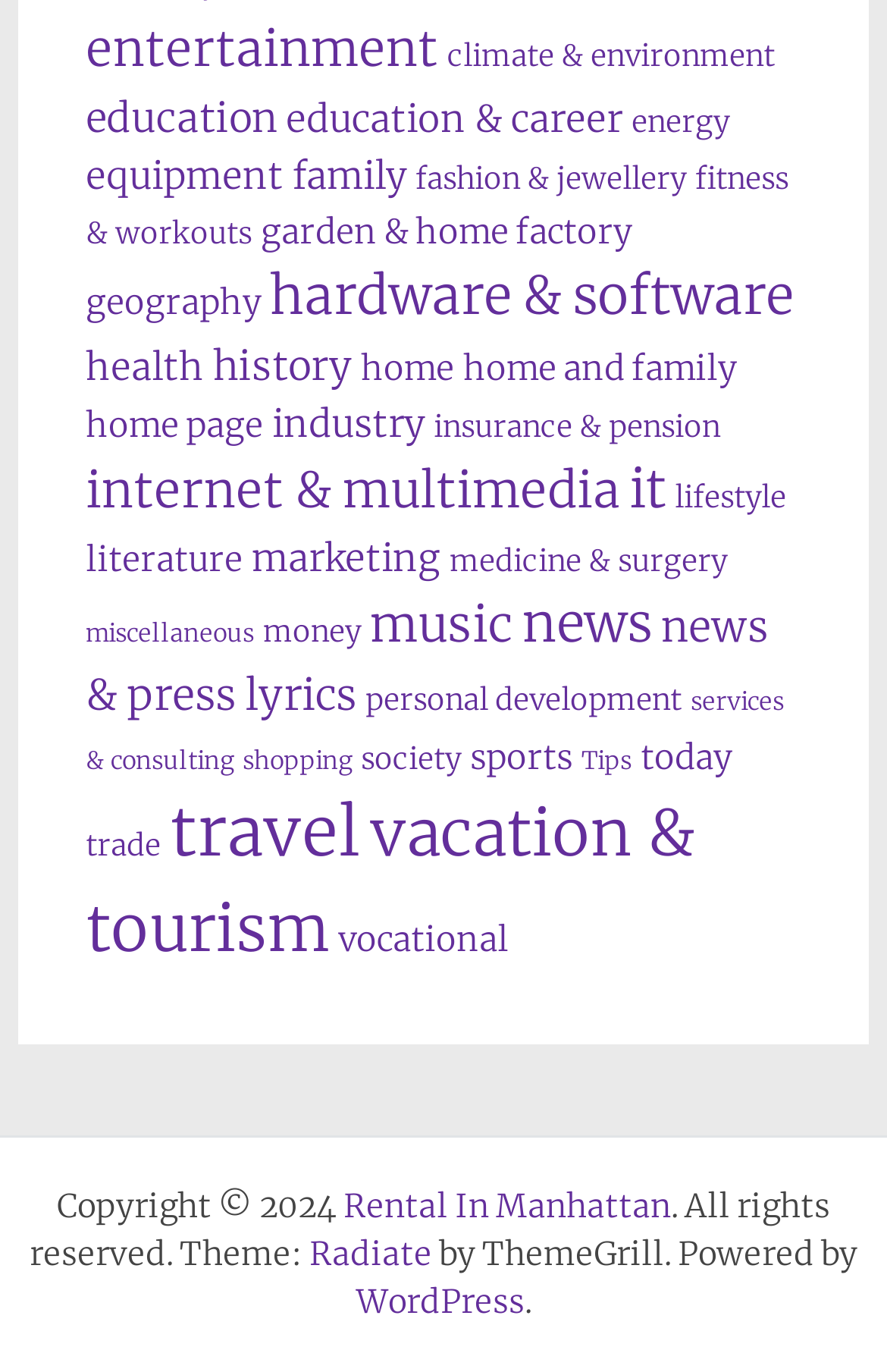What is the copyright year of the webpage?
Refer to the screenshot and deliver a thorough answer to the question presented.

I looked at the text at the bottom of the webpage and found the copyright year '2024' mentioned in the sentence 'Copyright © 2024'.